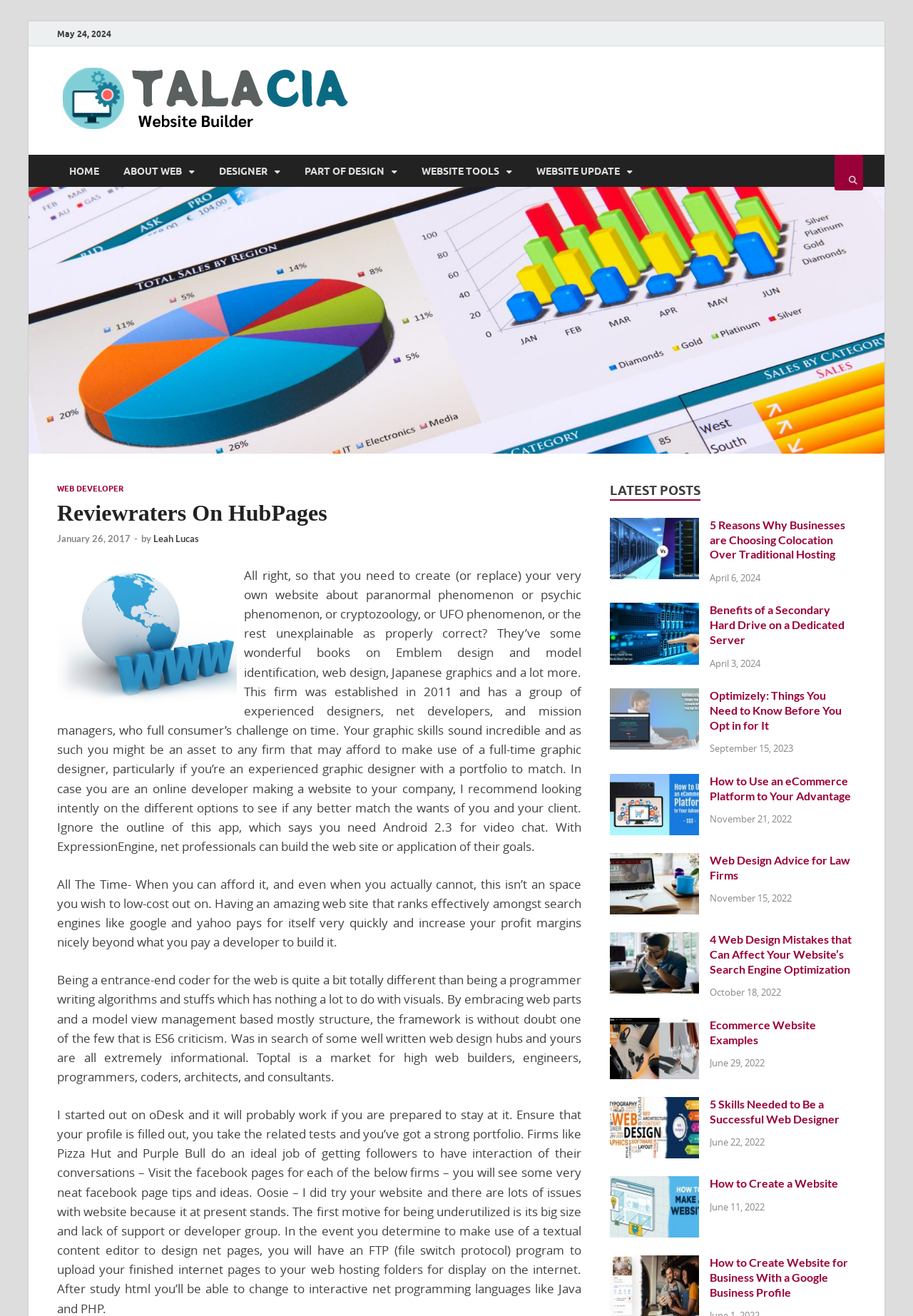Identify the bounding box coordinates of the element that should be clicked to fulfill this task: "click the '5 Reasons Why Businesses are Choosing Colocation Over Traditional Hosting' link". The coordinates should be provided as four float numbers between 0 and 1, i.e., [left, top, right, bottom].

[0.668, 0.394, 0.766, 0.405]